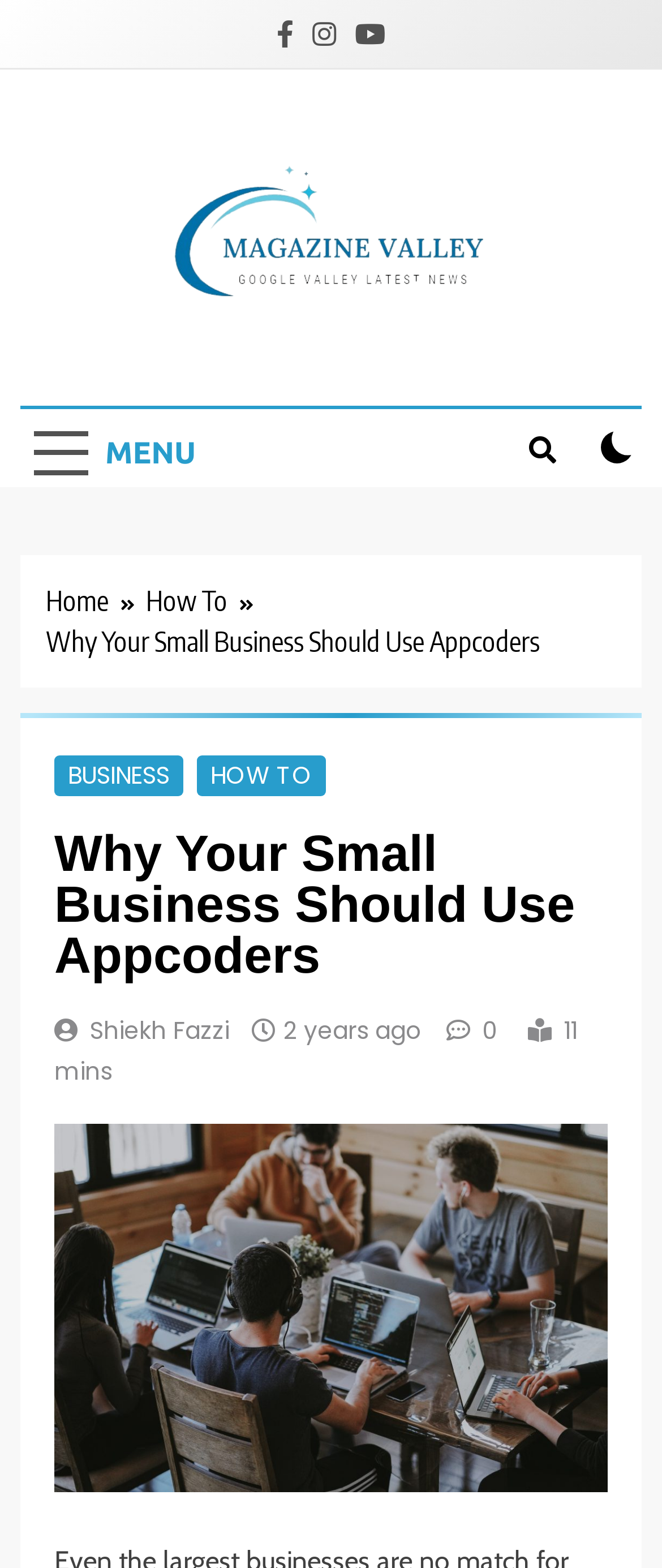Using the webpage screenshot and the element description Business, determine the bounding box coordinates. Specify the coordinates in the format (top-left x, top-left y, bottom-right x, bottom-right y) with values ranging from 0 to 1.

[0.103, 0.484, 0.256, 0.505]